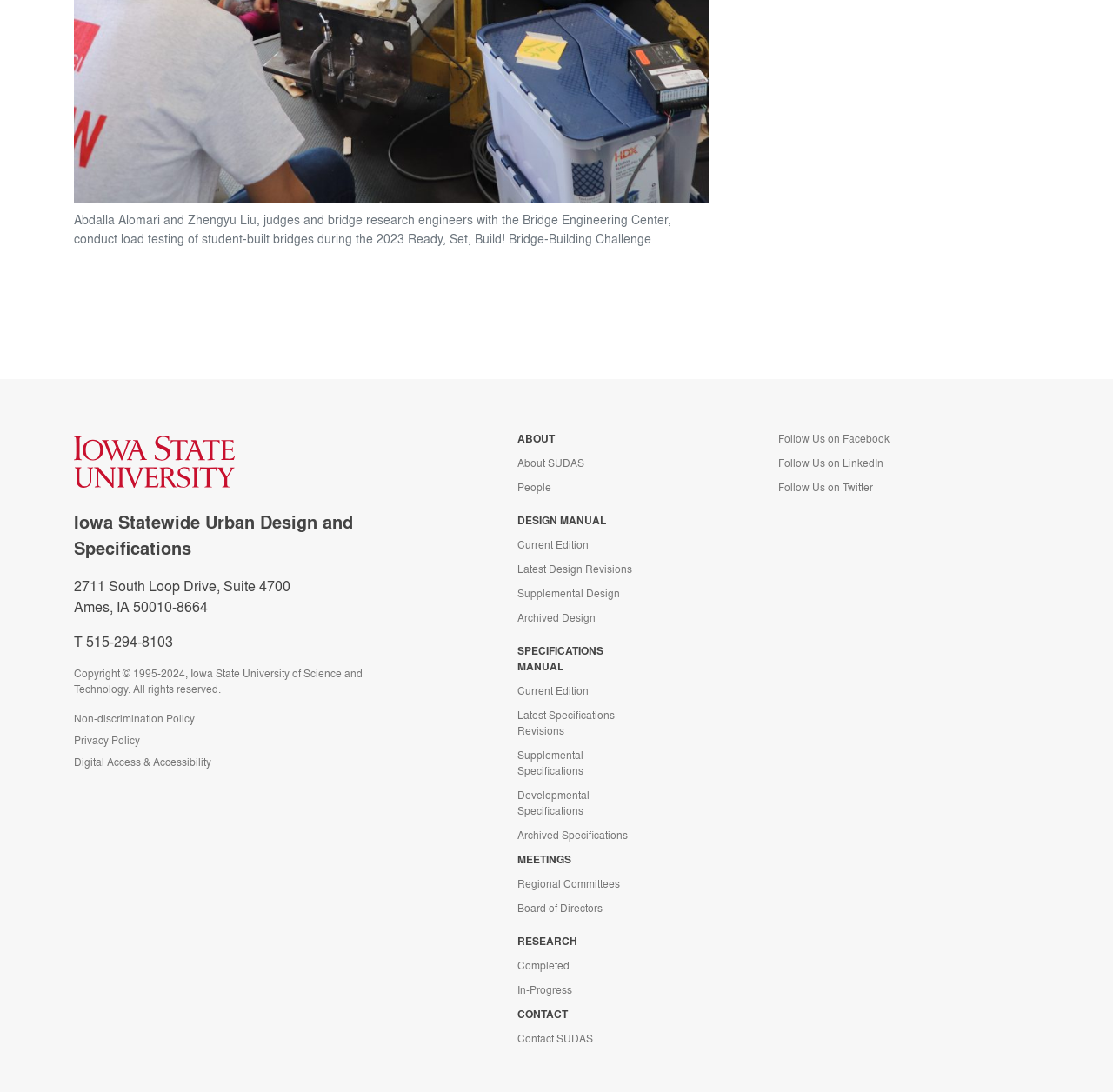Based on the image, please elaborate on the answer to the following question:
What is the name of the university?

I determined the answer by looking at the image element with the text 'Iowa State University' and bounding box coordinates [0.066, 0.399, 0.211, 0.447]. This suggests that the image is a logo or icon representing the university, and the text is likely the name of the university.